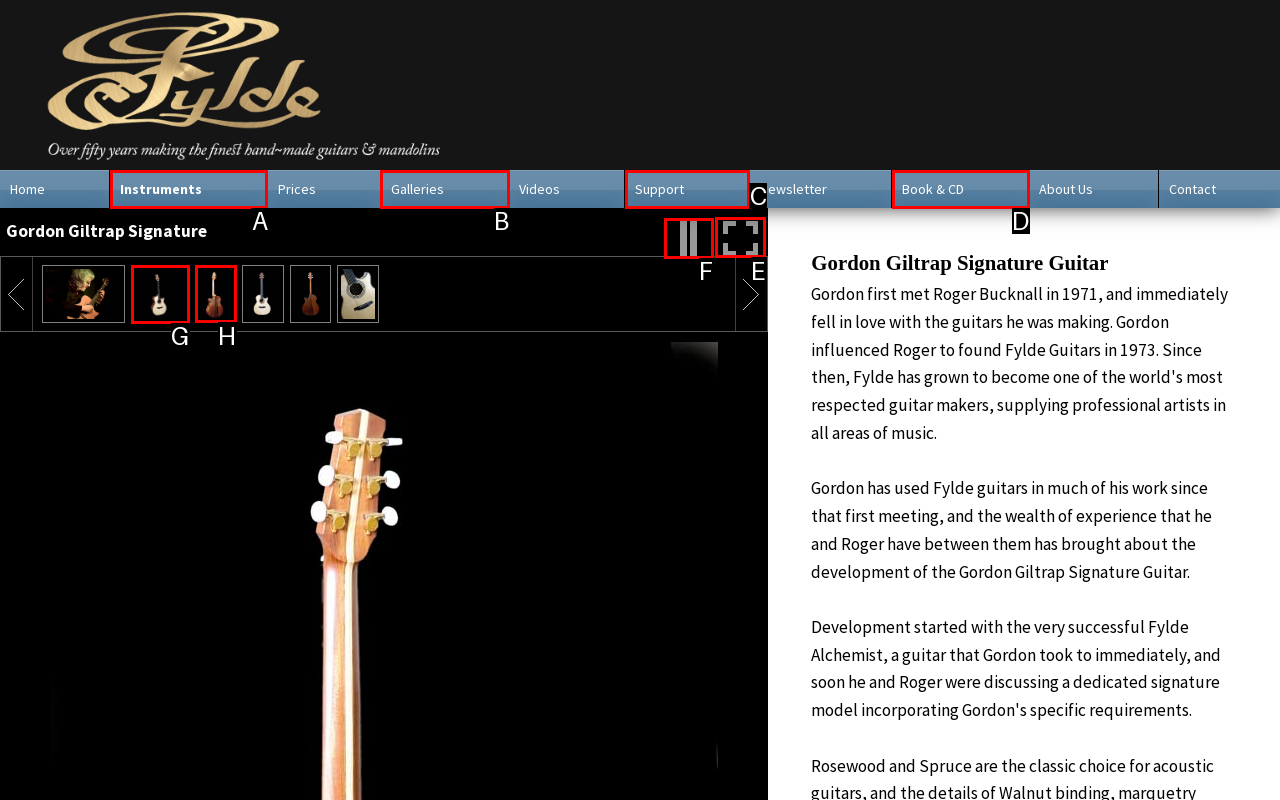Select the appropriate bounding box to fulfill the task: Display in Fullscreen Respond with the corresponding letter from the choices provided.

E